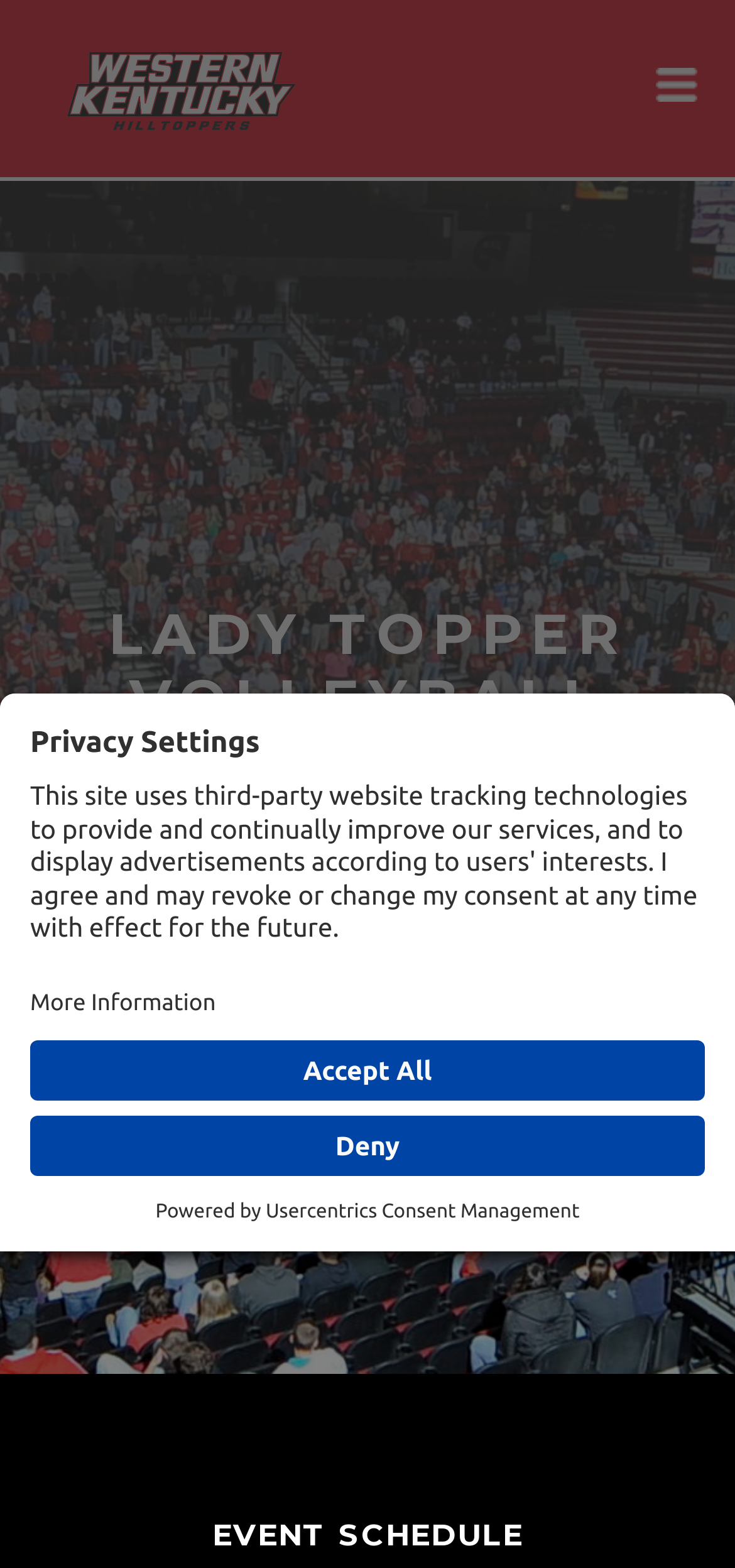What is the text above the 'REGISTER' link?
Respond to the question with a well-detailed and thorough answer.

The text above the 'REGISTER' link is a heading element 'LADY TOPPER VOLLEYBALL CAMPS AT WKU' which is located at the top of the webpage, above the 'REGISTER' link.